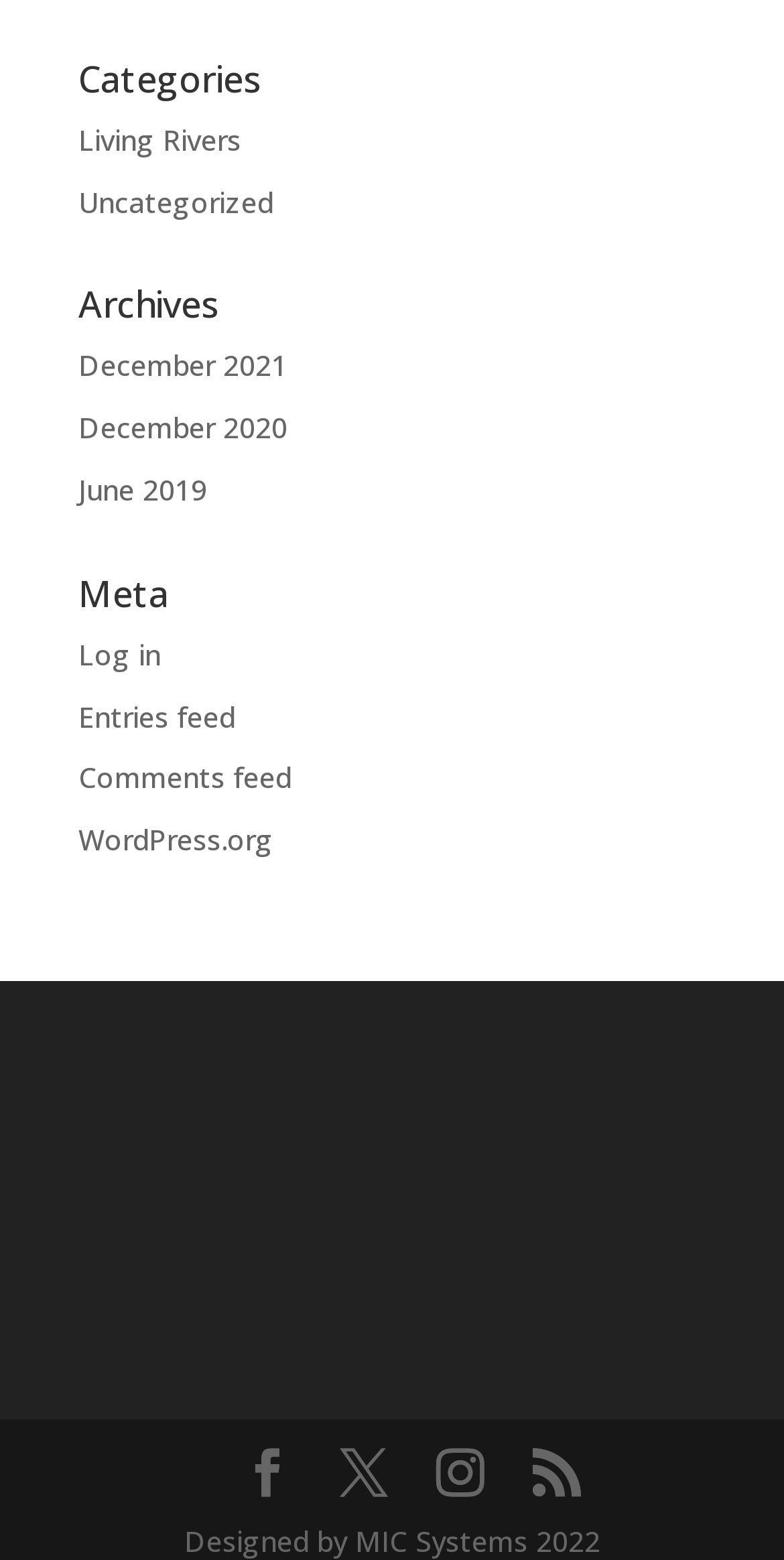Show the bounding box coordinates of the element that should be clicked to complete the task: "Log in to the website".

[0.1, 0.407, 0.205, 0.432]